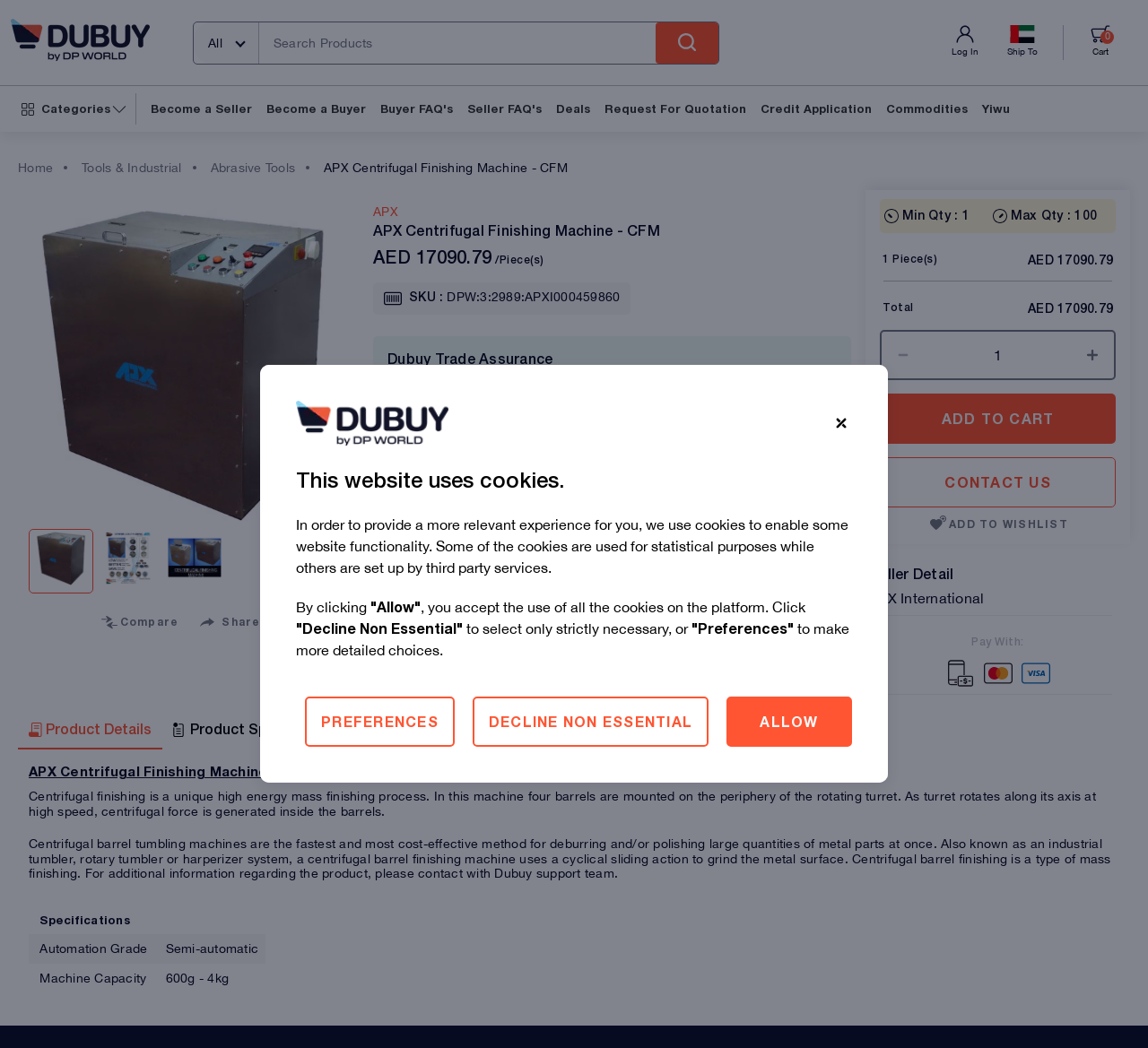Analyze the image and give a detailed response to the question:
How much does the product cost?

I found the product price by looking at the static text element with the content 'AED 17090.79' which is located near the product image.